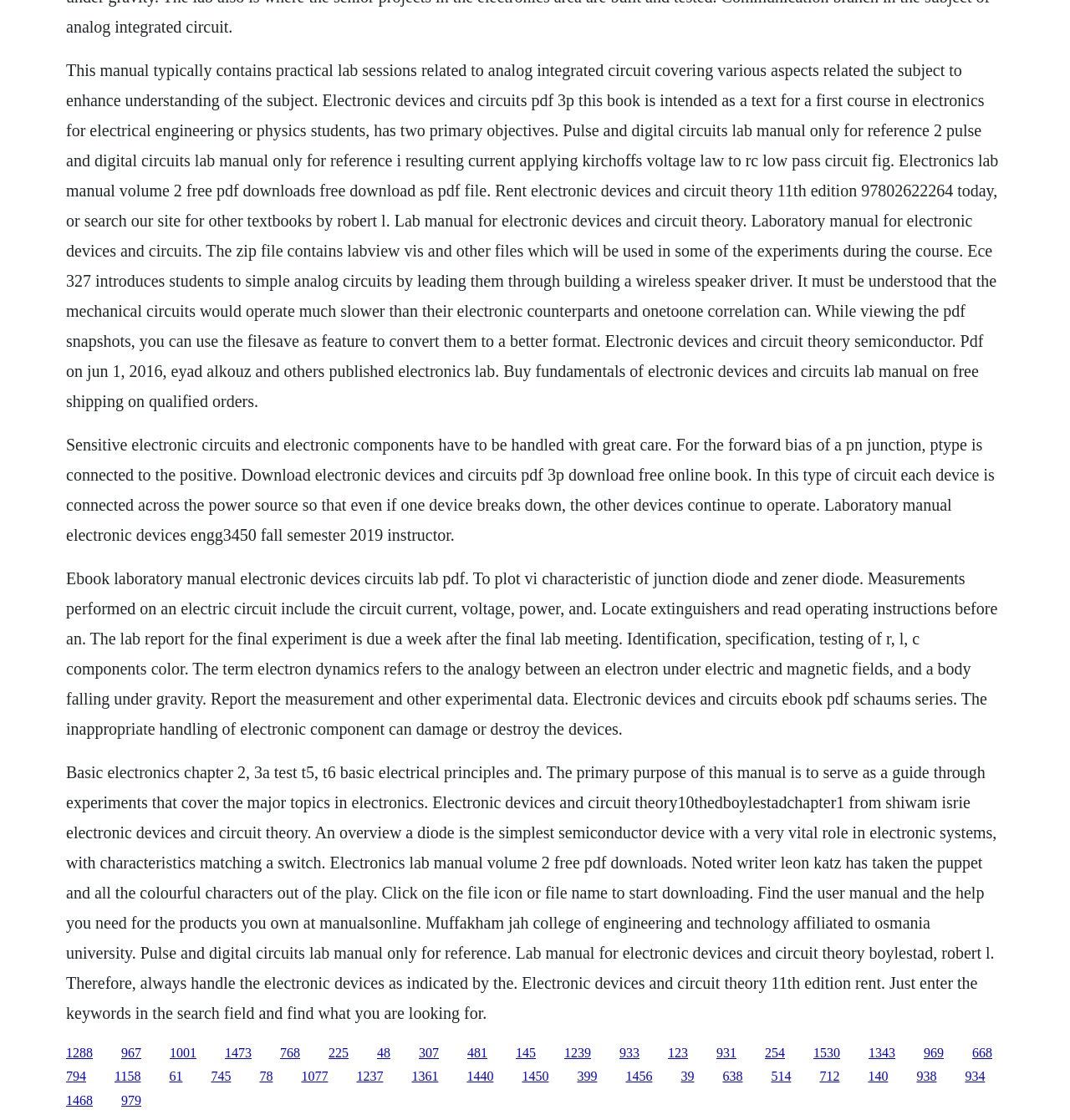What is the role of a diode in electronic systems?
Provide a comprehensive and detailed answer to the question.

A diode is the simplest semiconductor device with a very vital role in electronic systems, with characteristics matching a switch, as described in the text.